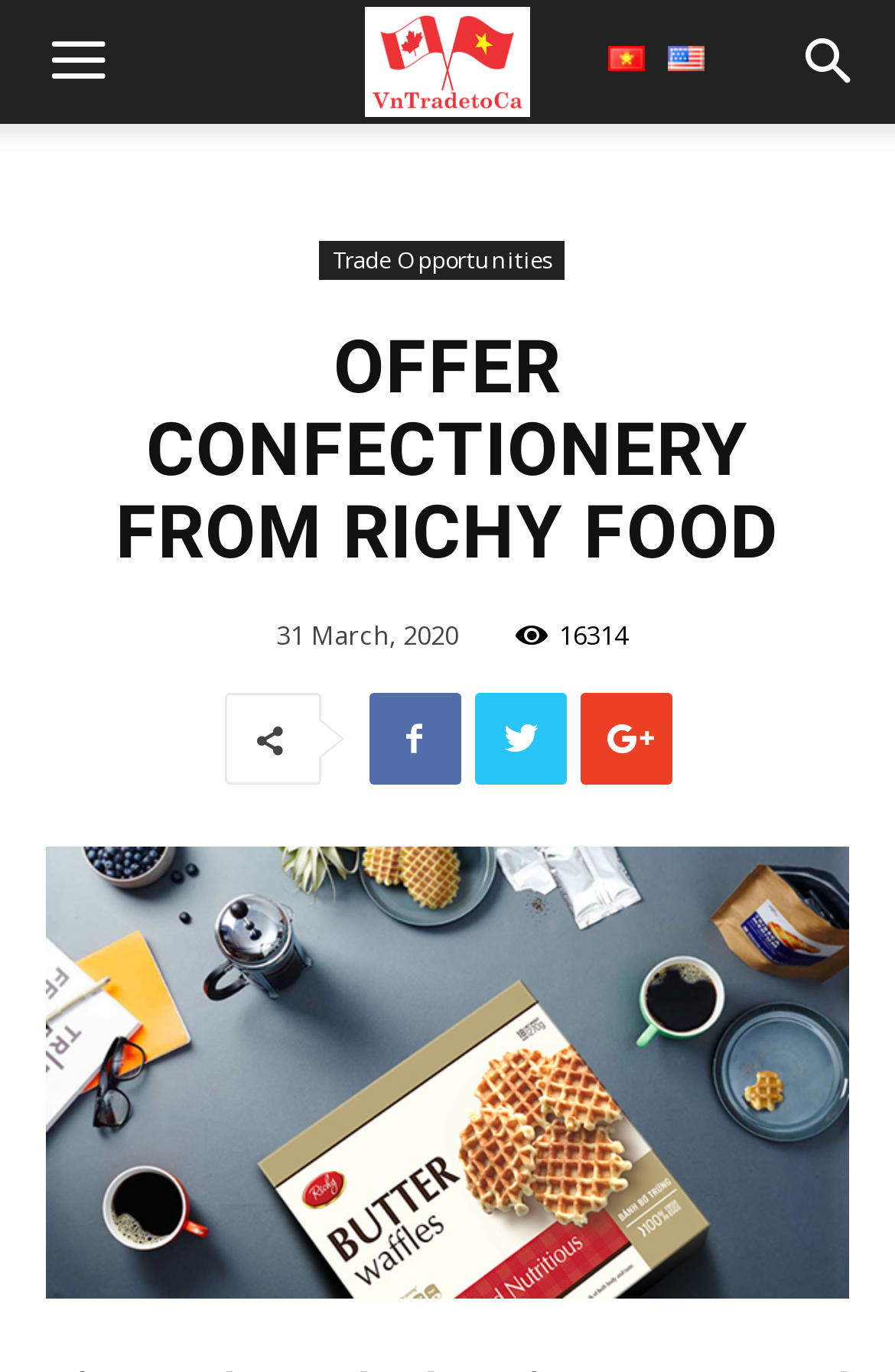Explain in detail what you observe on this webpage.

The webpage appears to be a trade opportunity page from the Vietnam Trade Office in Canada, specifically offering confectionery products from Richy Food. 

At the top left corner, there is a small icon link. Next to it, on the top right corner, there are two language selection links, "Tiếng Việt" and "English", each accompanied by a small flag icon. 

On the top right edge, there is a button with an icon. 

Below the language selection links, there is a large header section that spans almost the entire width of the page. Within this section, there is a link to "Trade Opportunities" on the left side, followed by a large heading that reads "OFFER CONFECTIONERY FROM RICHY FOOD". 

Below the heading, there is a time element displaying the date "31 March, 2020", and a static text "16314" to its right. 

Further down, there are three small icon links arranged horizontally, representing different actions or features. 

Finally, at the bottom of the page, there is a large image or banner that spans the entire width, with a link embedded within it.